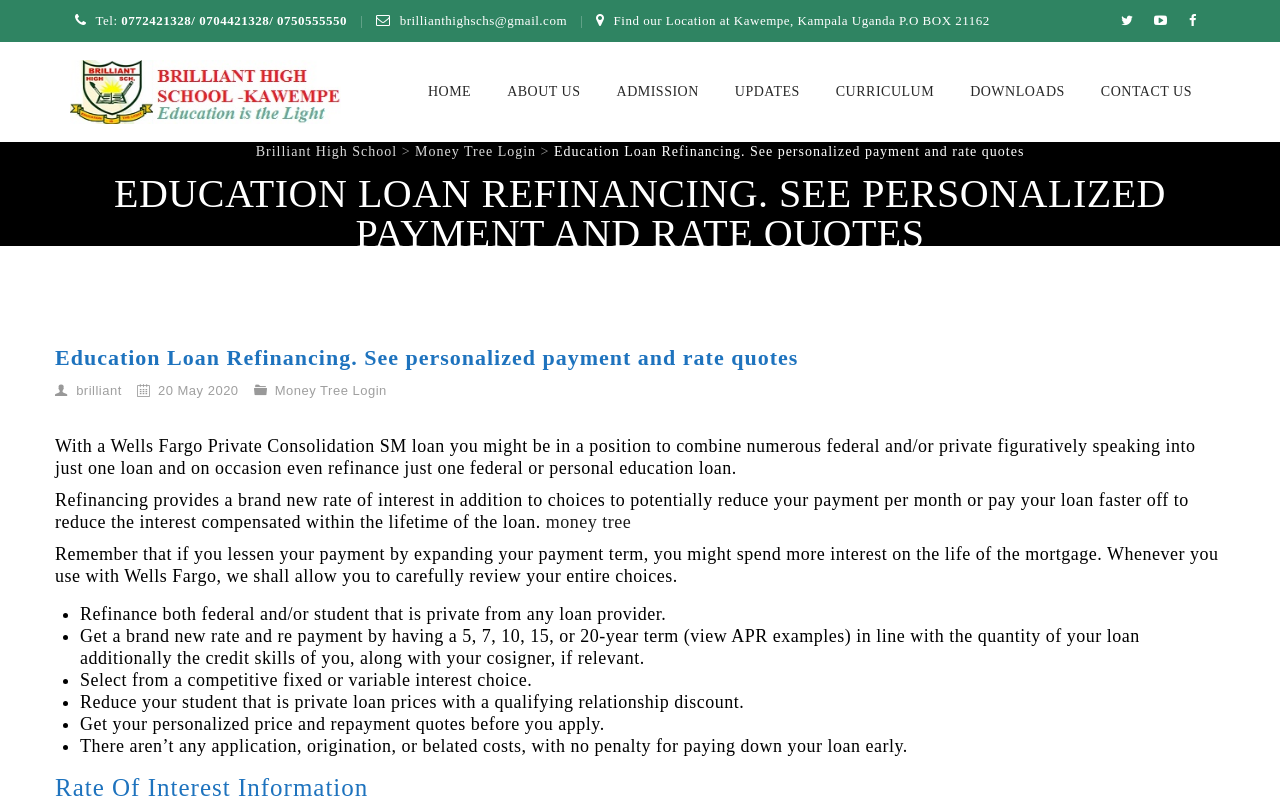Point out the bounding box coordinates of the section to click in order to follow this instruction: "Click on the 'money tree' link".

[0.426, 0.631, 0.493, 0.655]